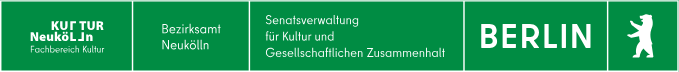What is the symbol of the city depicted on the banner?
Look at the screenshot and respond with a single word or phrase.

Berlin Bear